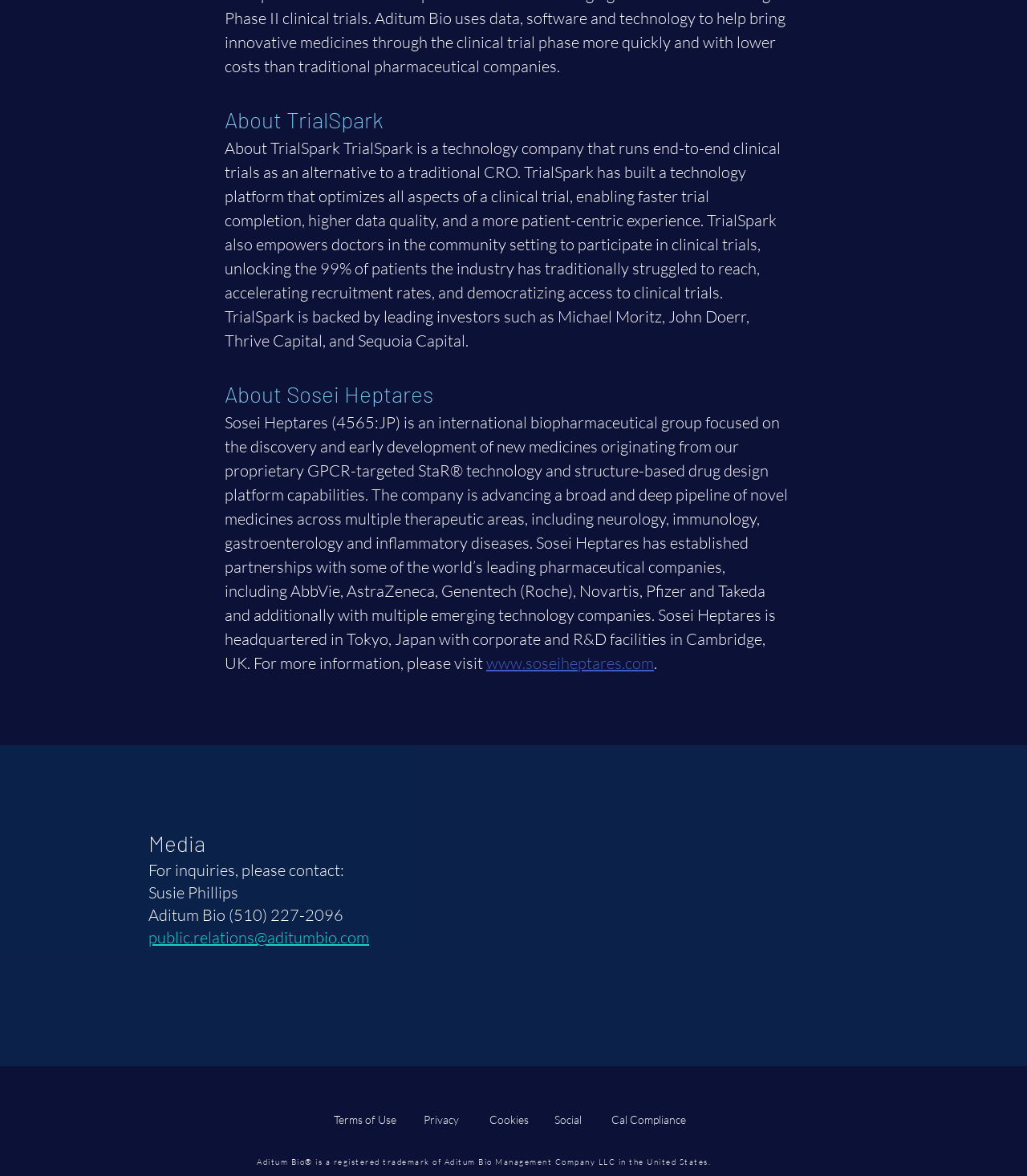What is the website of Sosei Heptares?
Based on the visual information, provide a detailed and comprehensive answer.

The webpage provides a link to Sosei Heptares' website, which is www.soseiheptares.com. This information is obtained from the link element with the text 'www.soseiheptares.com'.